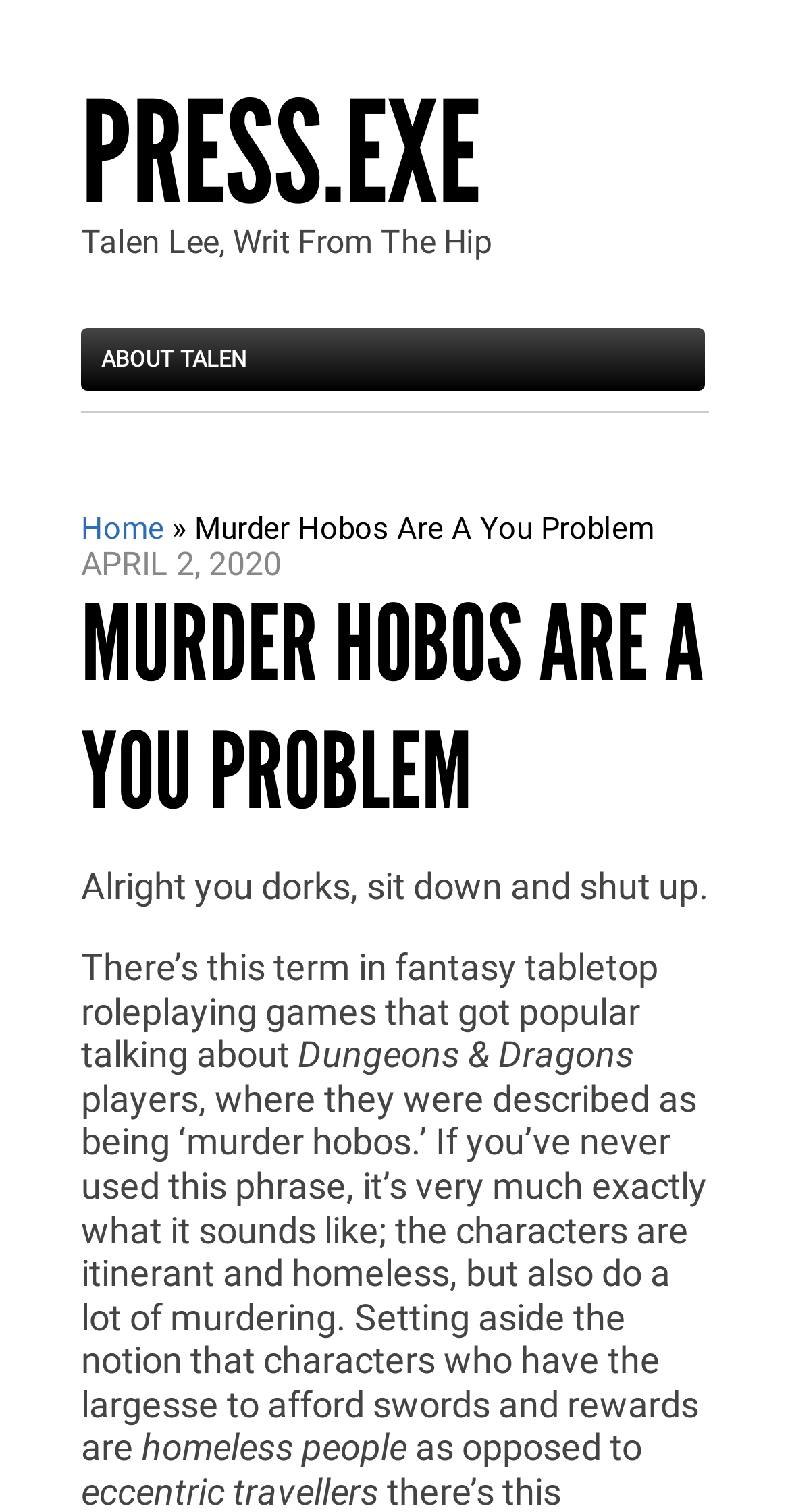Identify the main heading of the webpage and provide its text content.

MURDER HOBOS ARE A YOU PROBLEM